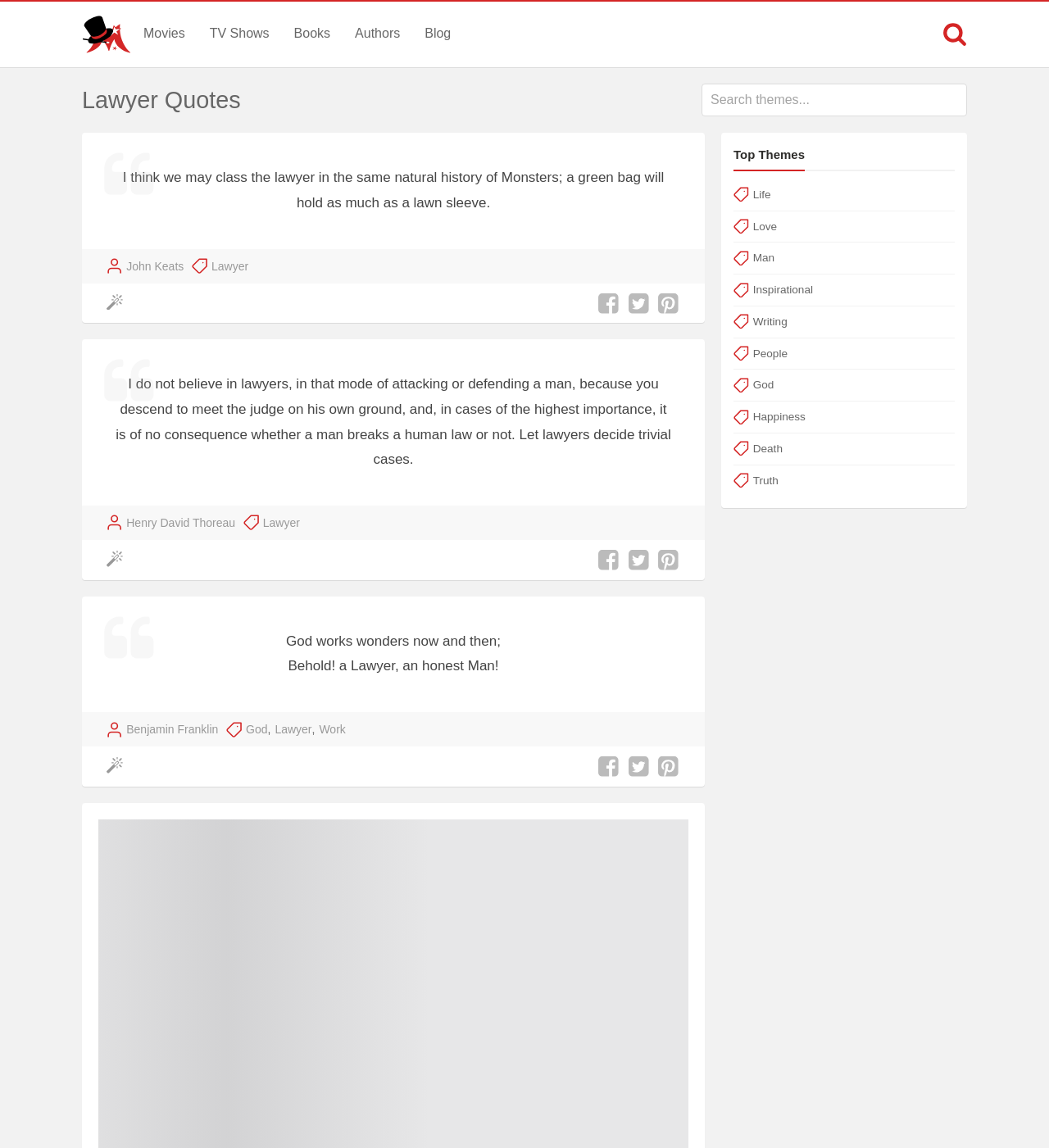Provide an in-depth caption for the elements present on the webpage.

This webpage is dedicated to Lawyer quotes by famous authors. At the top, there is a navigation menu with links to "Movies", "TV Shows", "Books", "Authors", and "Blog". Below the navigation menu, there is a heading "Lawyer Quotes" and a search bar with a placeholder text "Search themes...". 

The main content of the webpage is a collection of quotes from famous authors, each accompanied by an image of the author and a link to the author's name. The quotes are presented in a card-like layout, with a quote icon on the left and the quote text on the right. Each quote card also has a "Do Some Magic!" button and social media sharing links (Facebook, Twitter, and Pinterest) at the bottom.

There are three quotes visible on the page, each with a different author and quote text. The first quote is from John Keats, the second is from Henry David Thoreau, and the third is from Benjamin Franklin. 

On the right side of the page, there is a section titled "Top Themes" with images and links to popular themes such as "Life" and "Love".